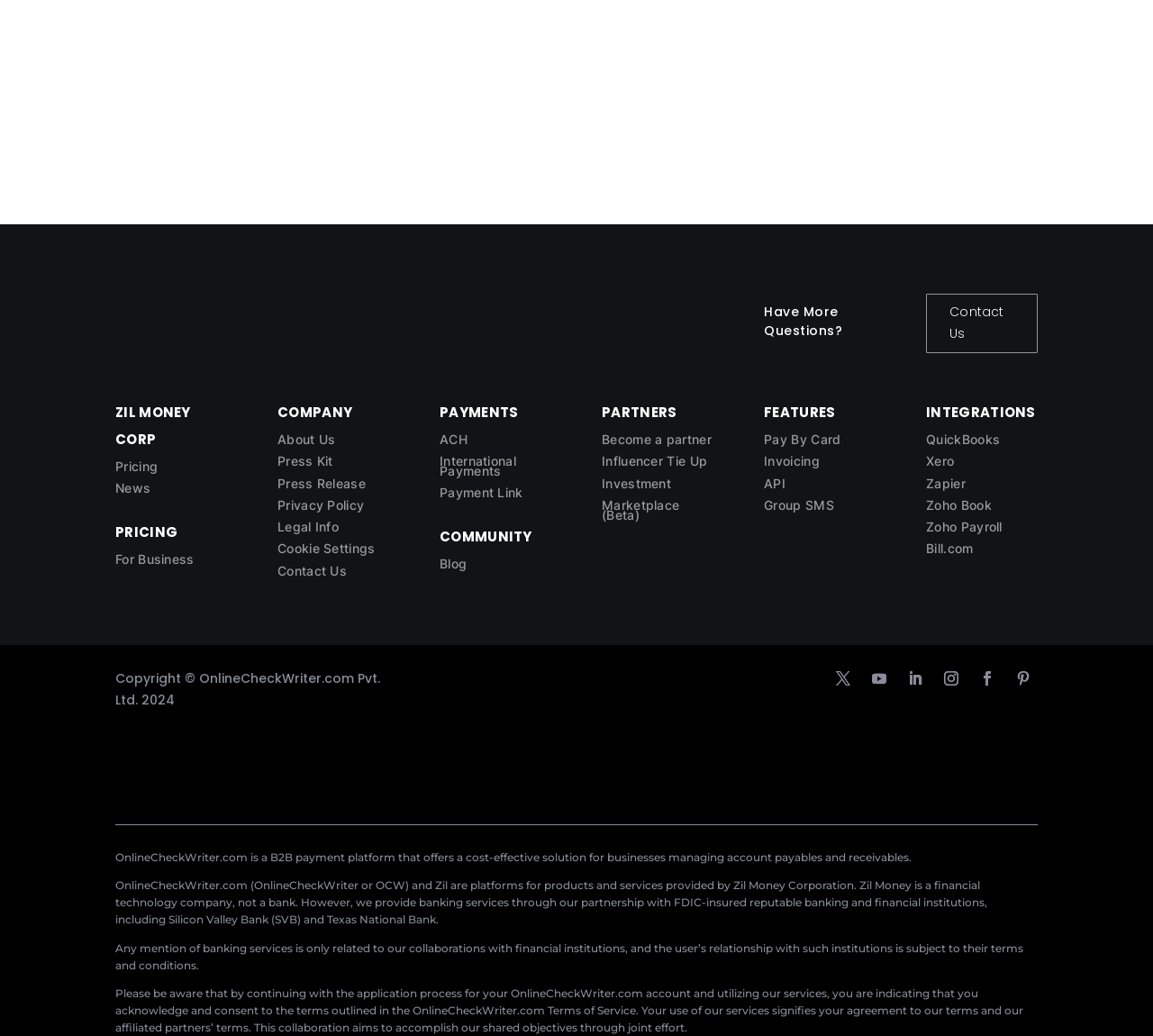Examine the screenshot and answer the question in as much detail as possible: What is the purpose of OnlineCheckWriter.com?

The purpose of OnlineCheckWriter.com can be inferred from the static text element at the bottom of the webpage, which describes it as a 'B2B payment platform that offers a cost-effective solution for businesses managing account payables and receivables'.